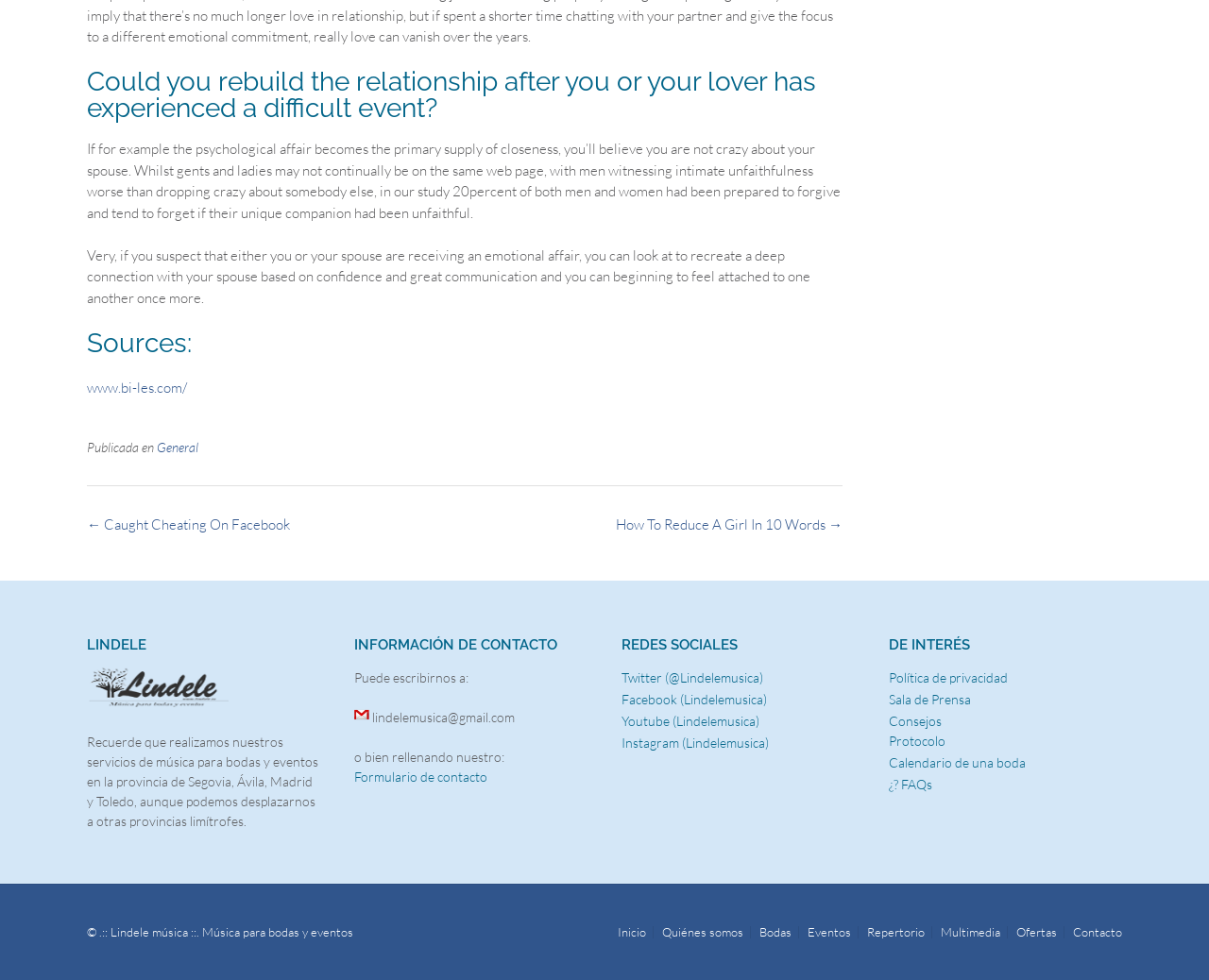Please find the bounding box for the UI component described as follows: "Repertorio".

[0.712, 0.945, 0.77, 0.957]